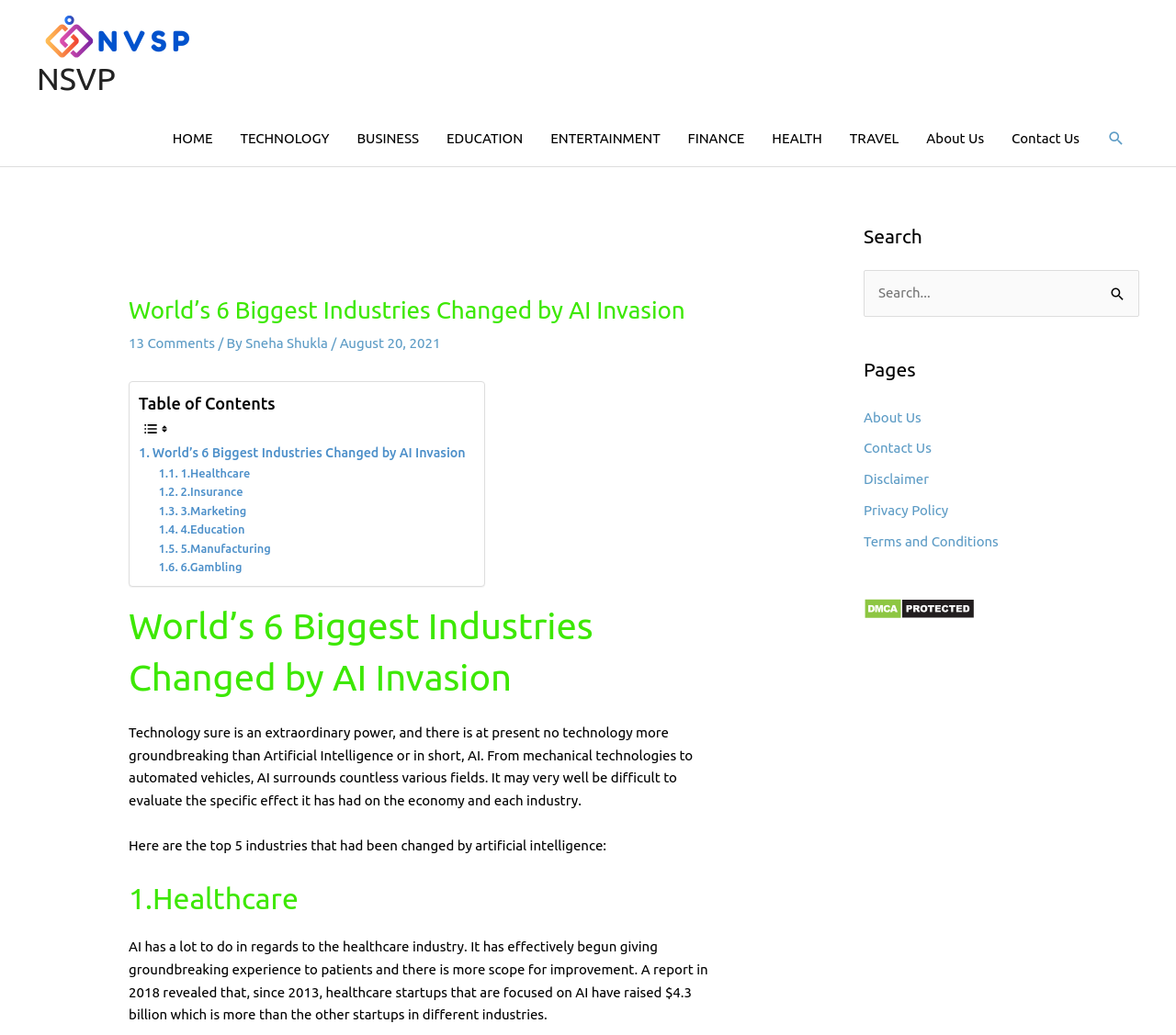Respond with a single word or short phrase to the following question: 
How many links are in the site navigation?

14